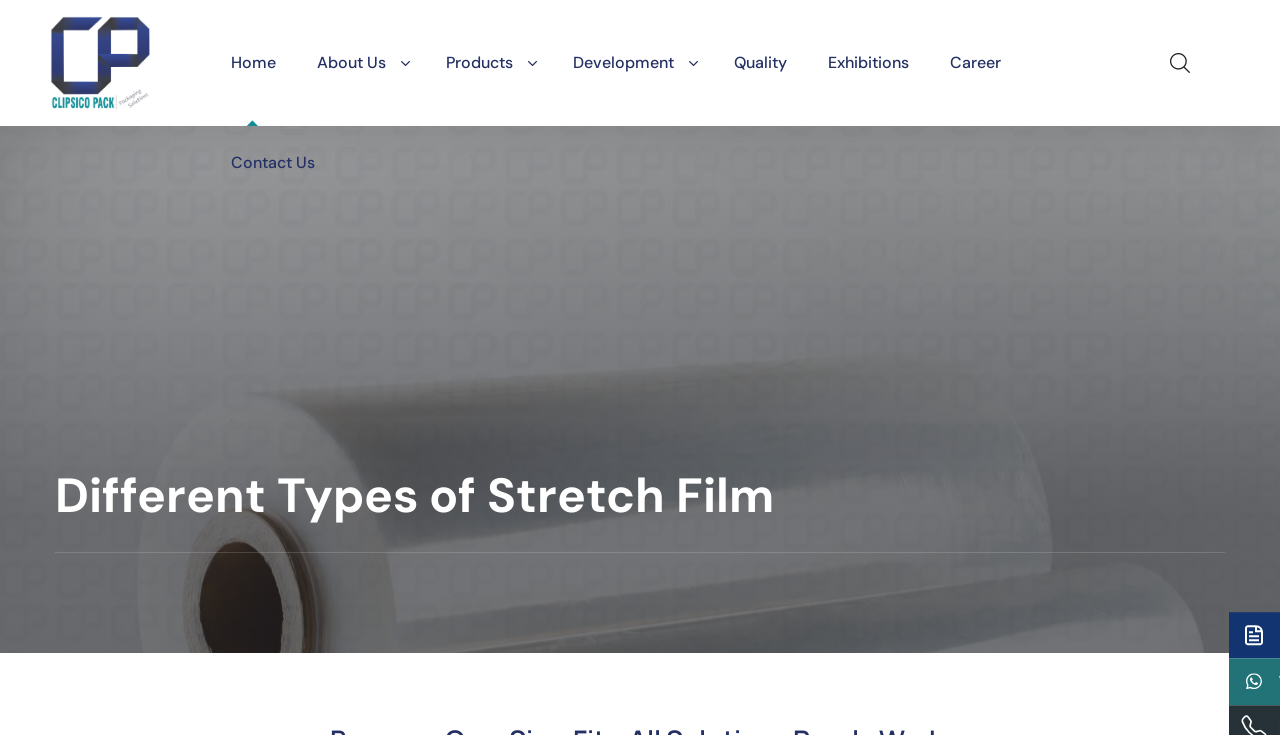Determine the bounding box coordinates of the element that should be clicked to execute the following command: "click the logotype".

[0.039, 0.068, 0.117, 0.098]